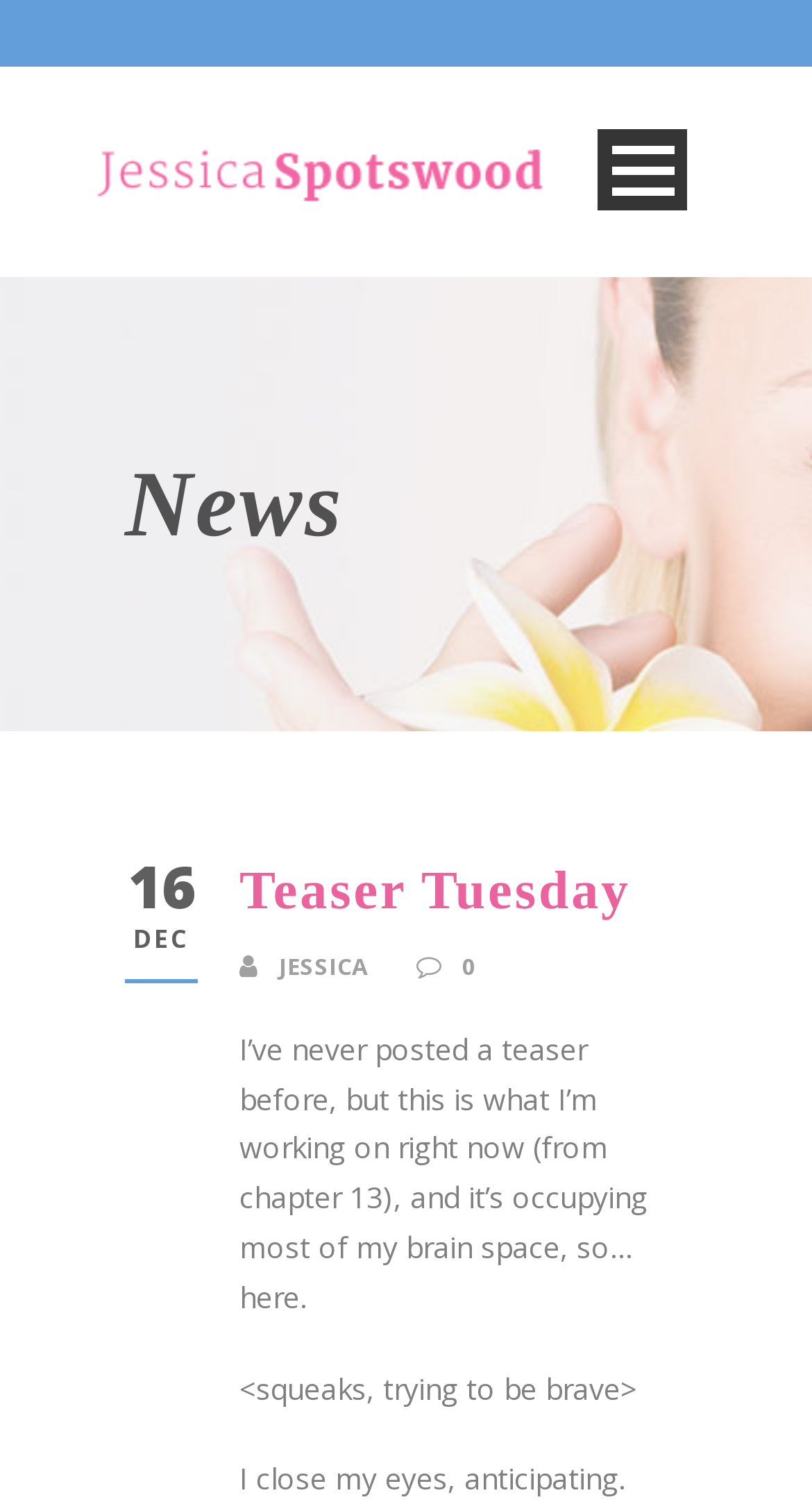Please predict the bounding box coordinates of the element's region where a click is necessary to complete the following instruction: "Visit Jessica's page". The coordinates should be represented by four float numbers between 0 and 1, i.e., [left, top, right, bottom].

[0.344, 0.632, 0.454, 0.653]